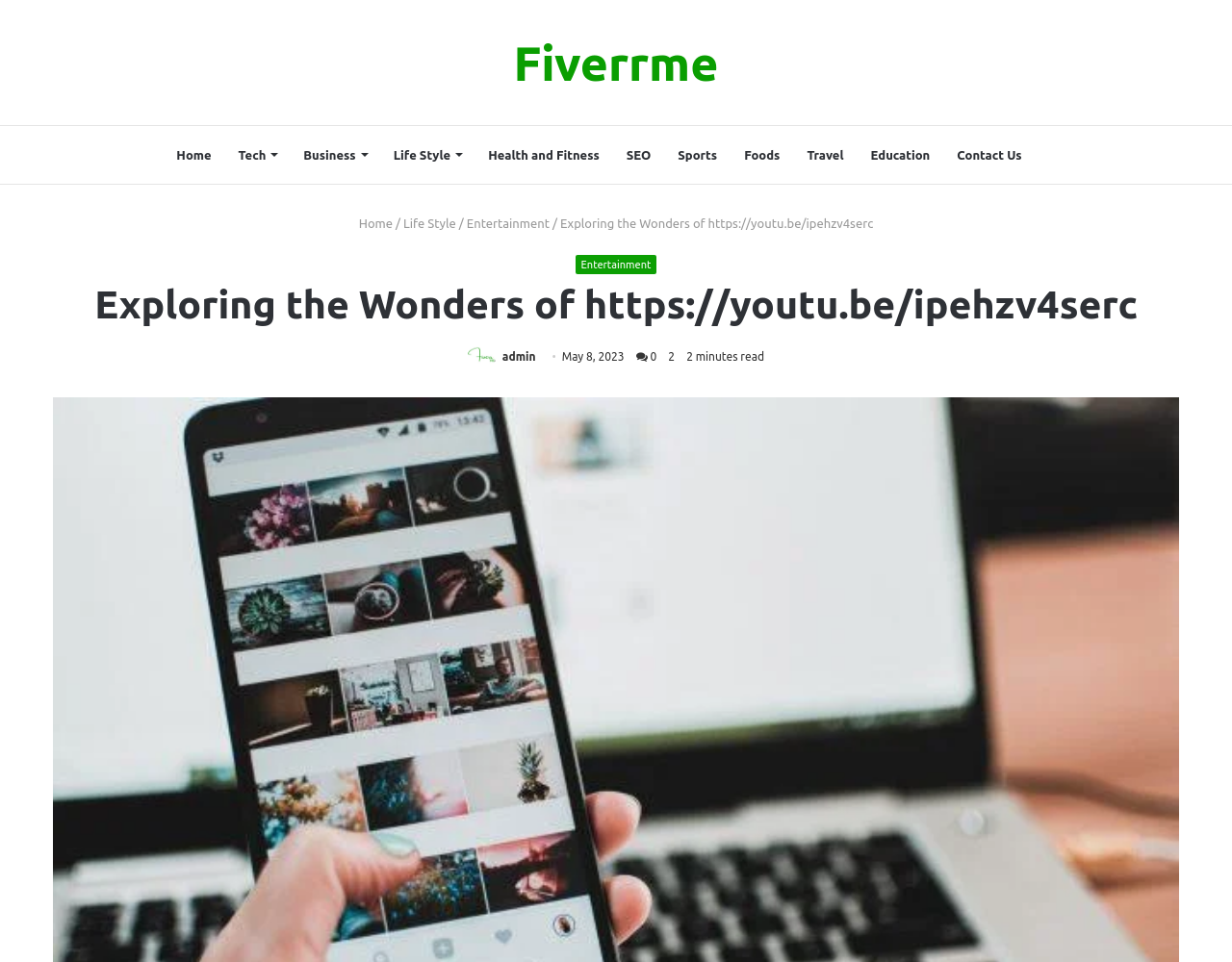Give a detailed account of the webpage's layout and content.

This webpage appears to be a blog or article page, with a focus on exploring the wonders of the world. The page has a prominent title, "Exploring the Wonders of https://youtu.be/ipehzv4serc", which is displayed in a large font size near the top of the page. 

At the very top of the page, there is a link to "Fiverrme" on the right side. Below this, there is a primary navigation menu that spans the entire width of the page, containing 11 links to different categories, including "Home", "Tech", "Business", "Life Style", and others.

On the left side of the page, there is a secondary navigation menu with links to "Home" and "Life Style", as well as a separator line. Below this, there is a large heading that repeats the title of the page.

The main content of the page appears to be an article or blog post, with a photo of the admin on the left side, accompanied by the admin's name and the date "May 8, 2023". The article's content is not explicitly described, but it is indicated to be a 2-minute read.

There are also two additional links to "Entertainment" on the page, one of which is located near the top of the page, and the other is located near the admin's photo.